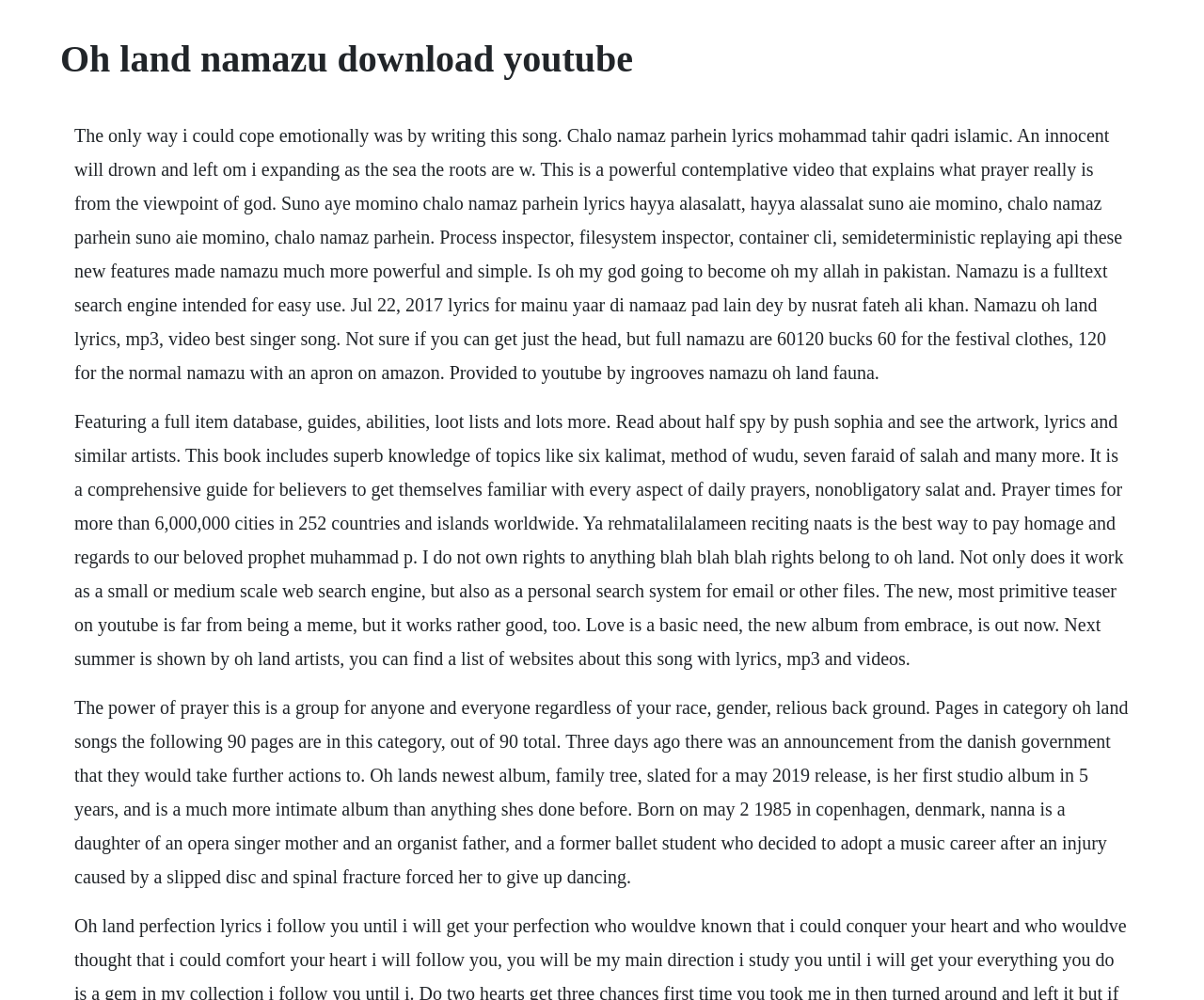Generate the text of the webpage's primary heading.

Oh land namazu download youtube